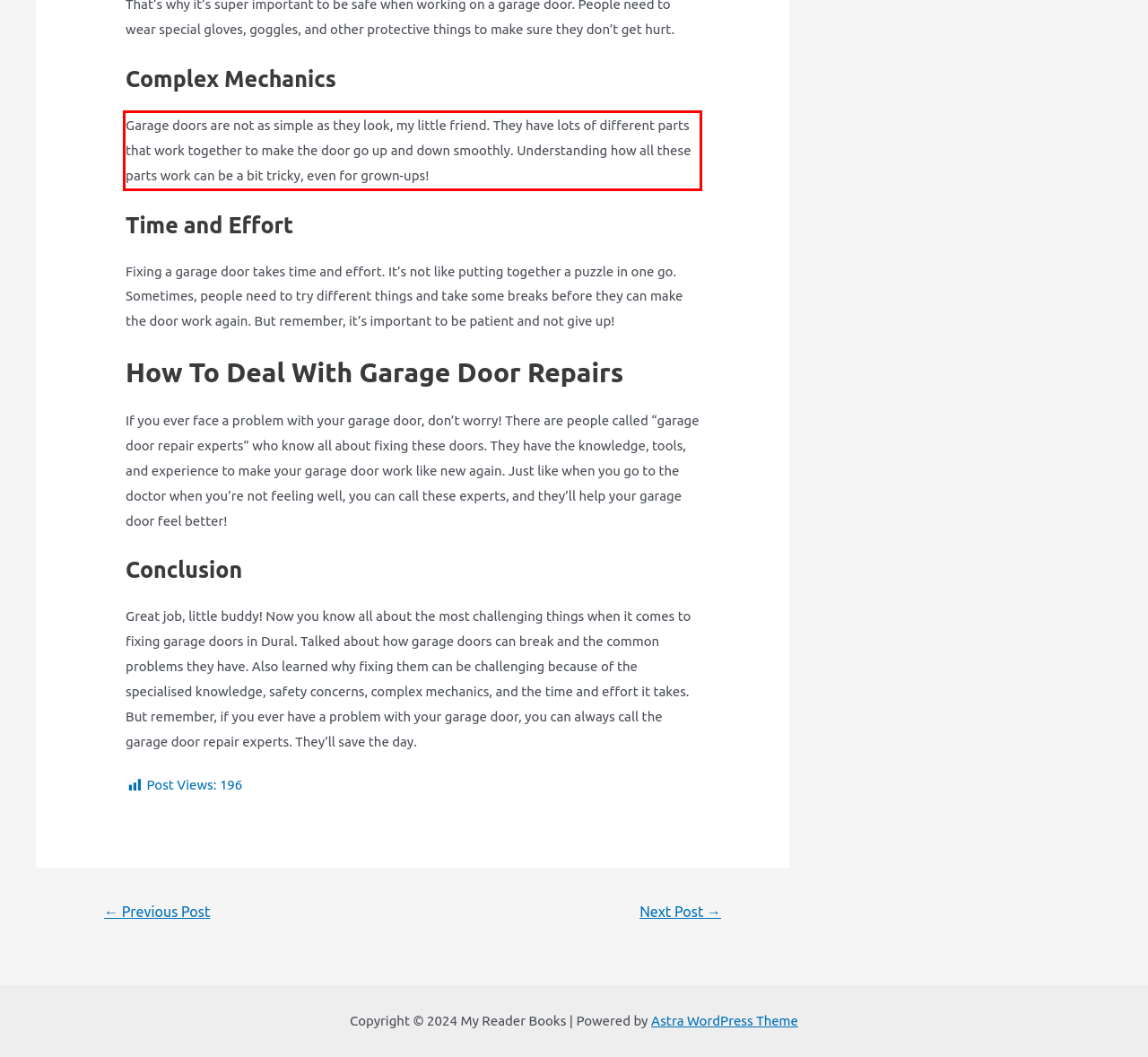Analyze the screenshot of the webpage that features a red bounding box and recognize the text content enclosed within this red bounding box.

Garage doors are not as simple as they look, my little friend. They have lots of different parts that work together to make the door go up and down smoothly. Understanding how all these parts work can be a bit tricky, even for grown-ups!